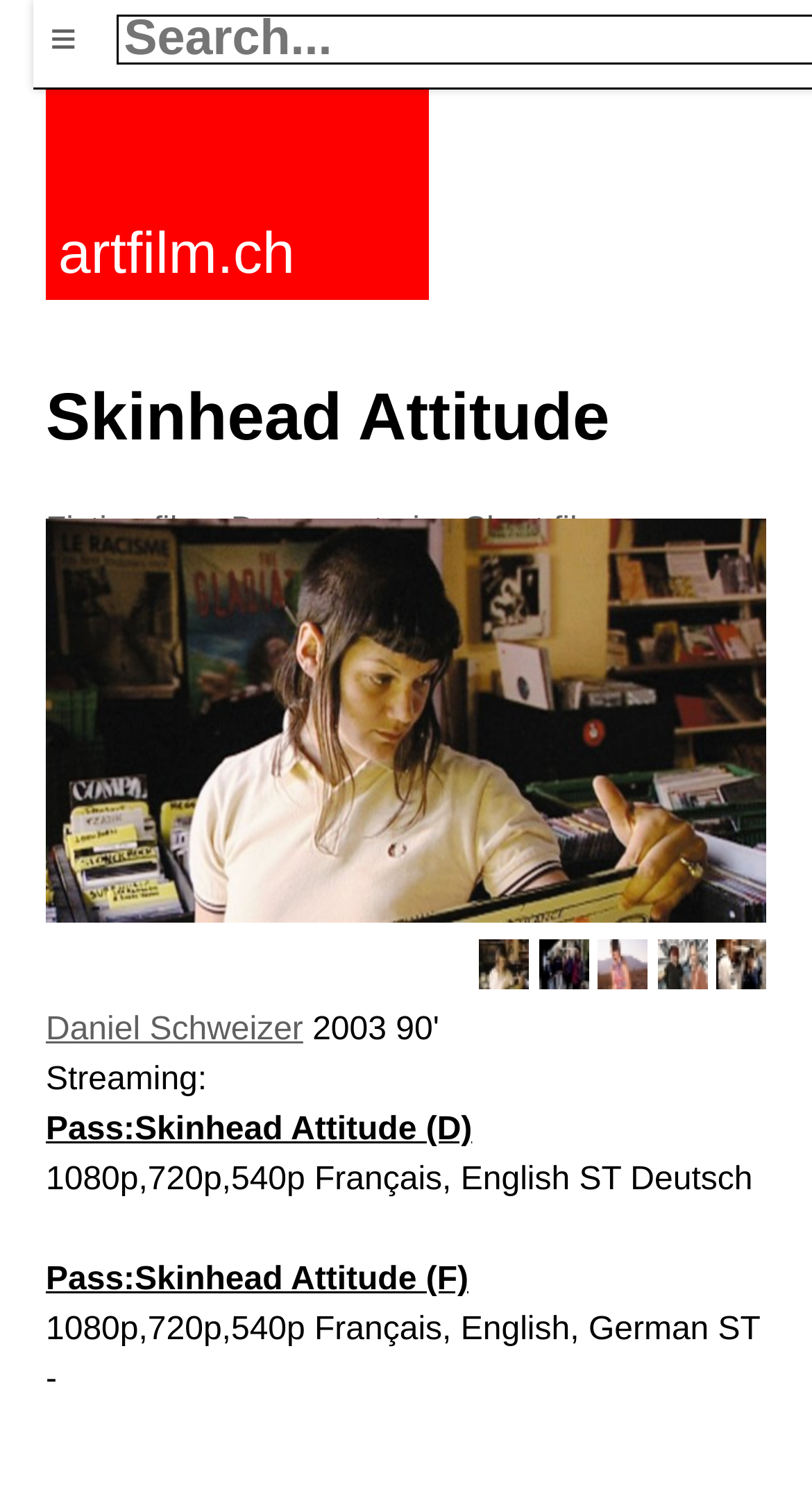Calculate the bounding box coordinates for the UI element based on the following description: "Fiction films". Ensure the coordinates are four float numbers between 0 and 1, i.e., [left, top, right, bottom].

[0.056, 0.342, 0.273, 0.366]